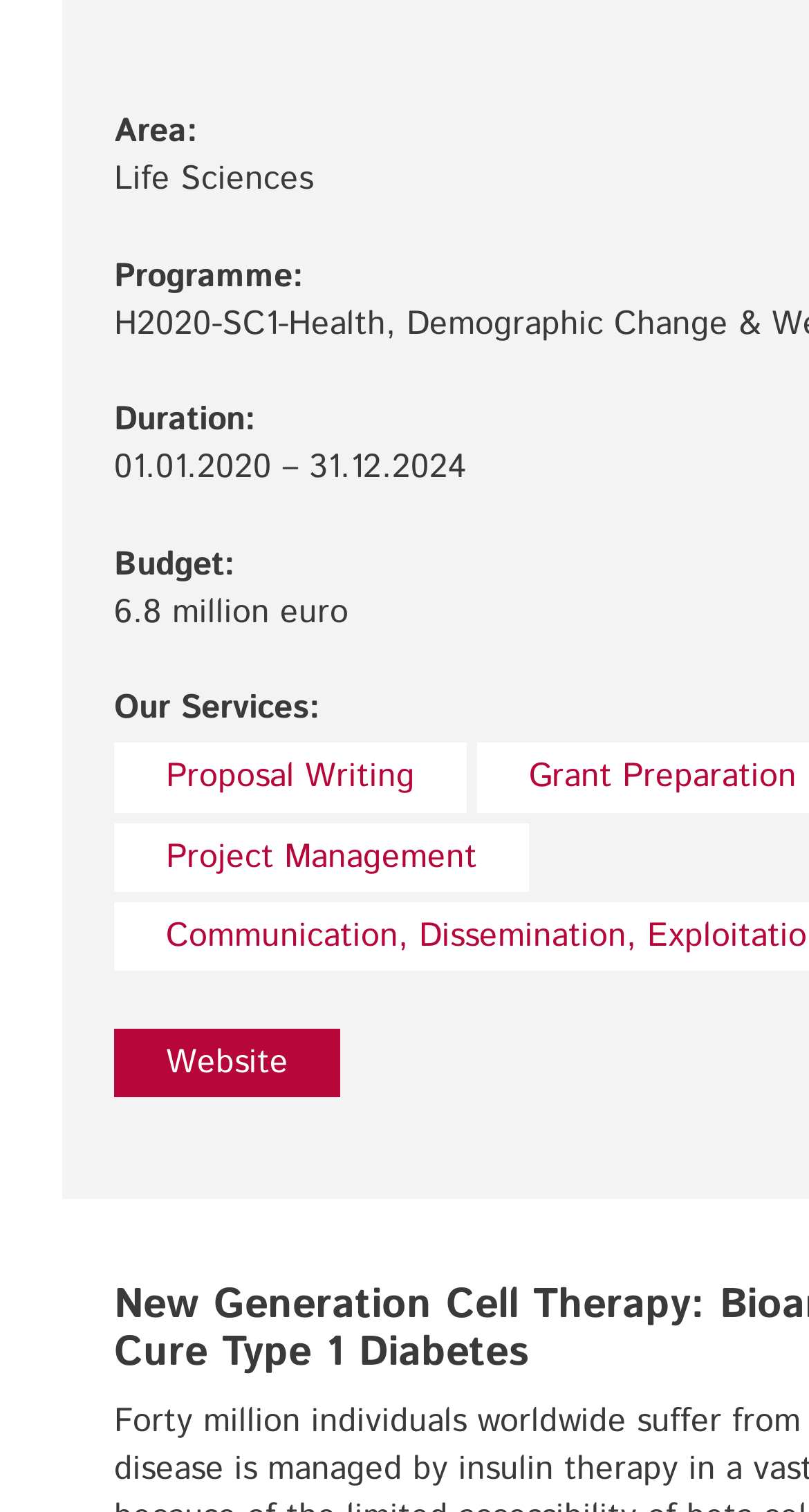What is the area of the project?
Give a single word or phrase as your answer by examining the image.

Life Sciences